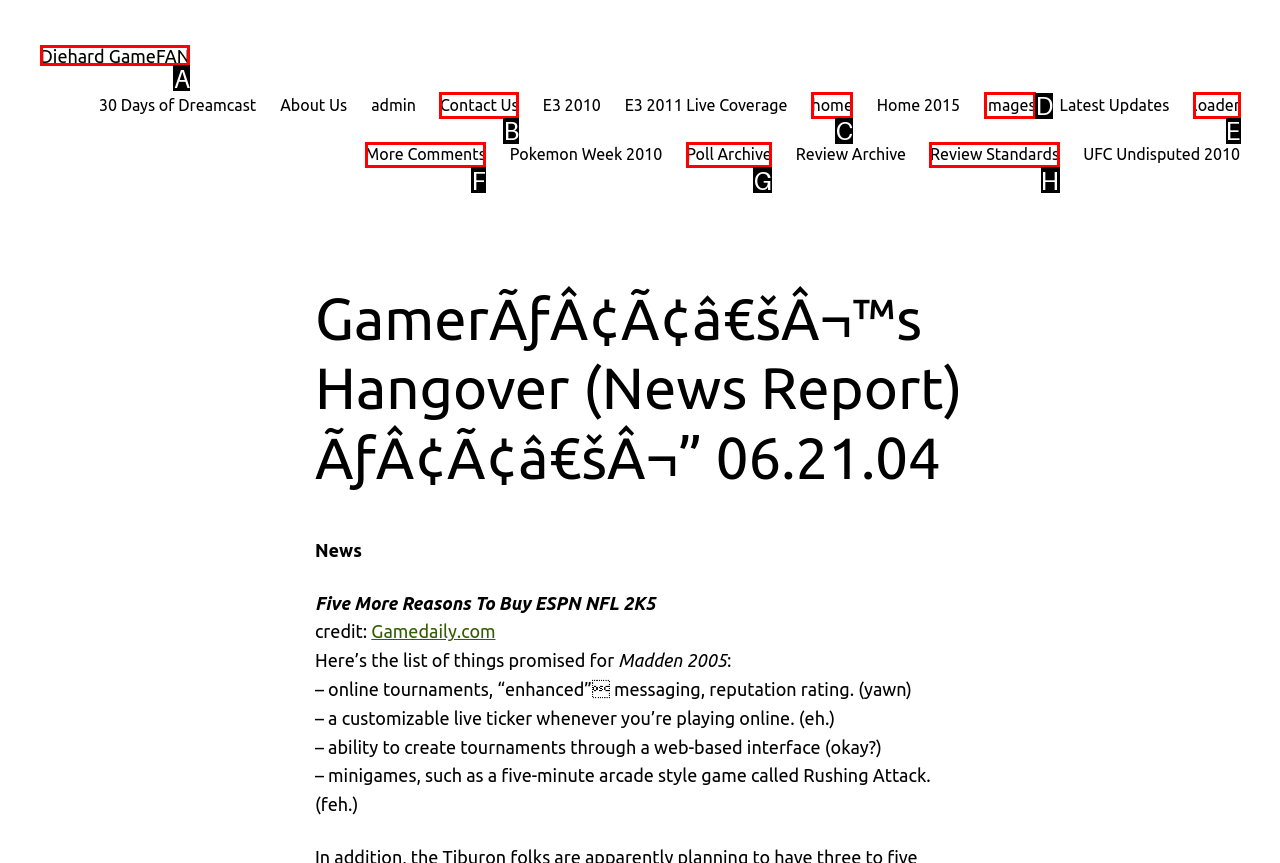Select the option that fits this description: Review Standards
Answer with the corresponding letter directly.

H